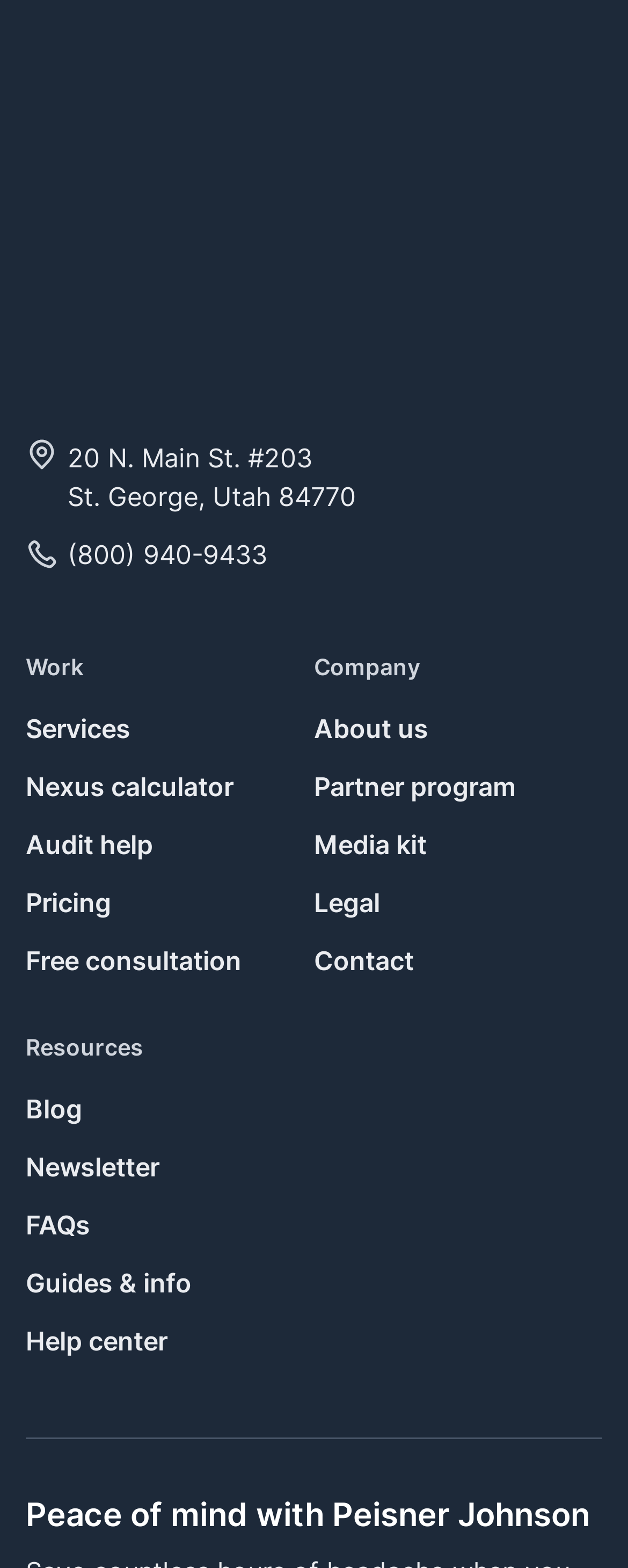Identify the bounding box coordinates for the element you need to click to achieve the following task: "Get a free consultation". Provide the bounding box coordinates as four float numbers between 0 and 1, in the form [left, top, right, bottom].

[0.041, 0.601, 0.4, 0.625]